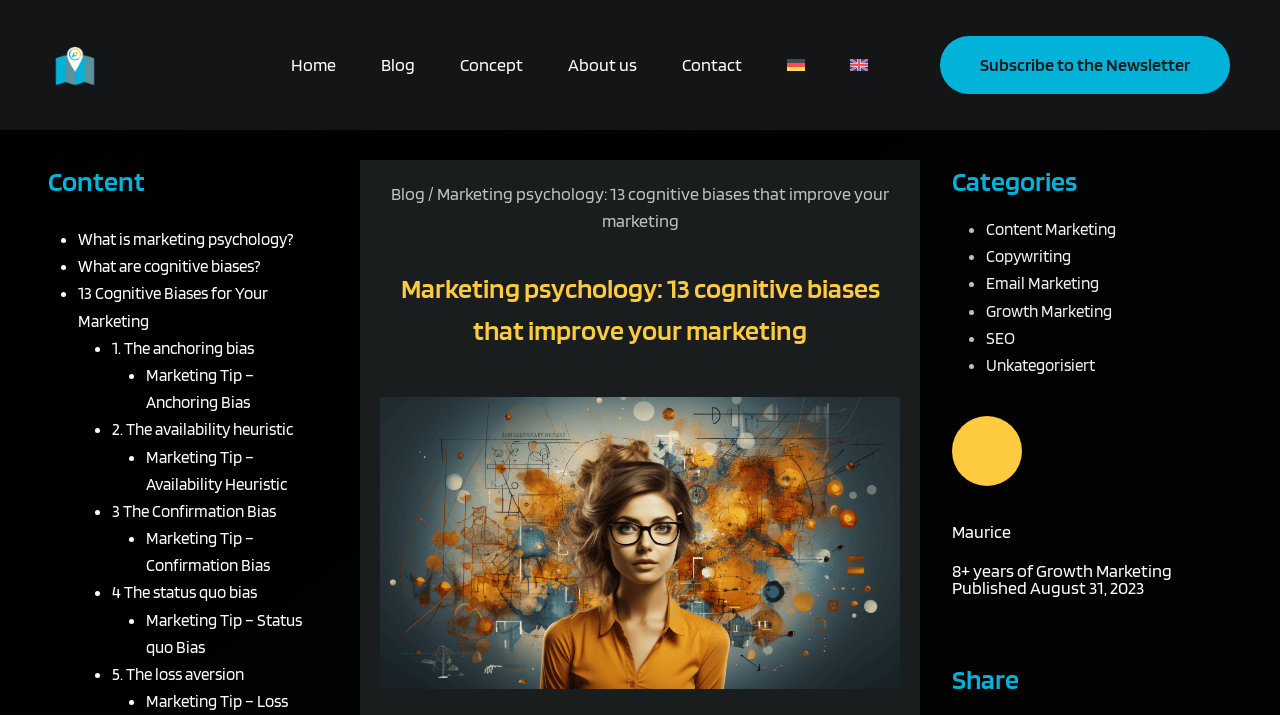What is the date of publication?
Use the information from the screenshot to give a comprehensive response to the question.

I found a heading with the text 'Published August 31, 2023', which indicates the date of publication of the article.